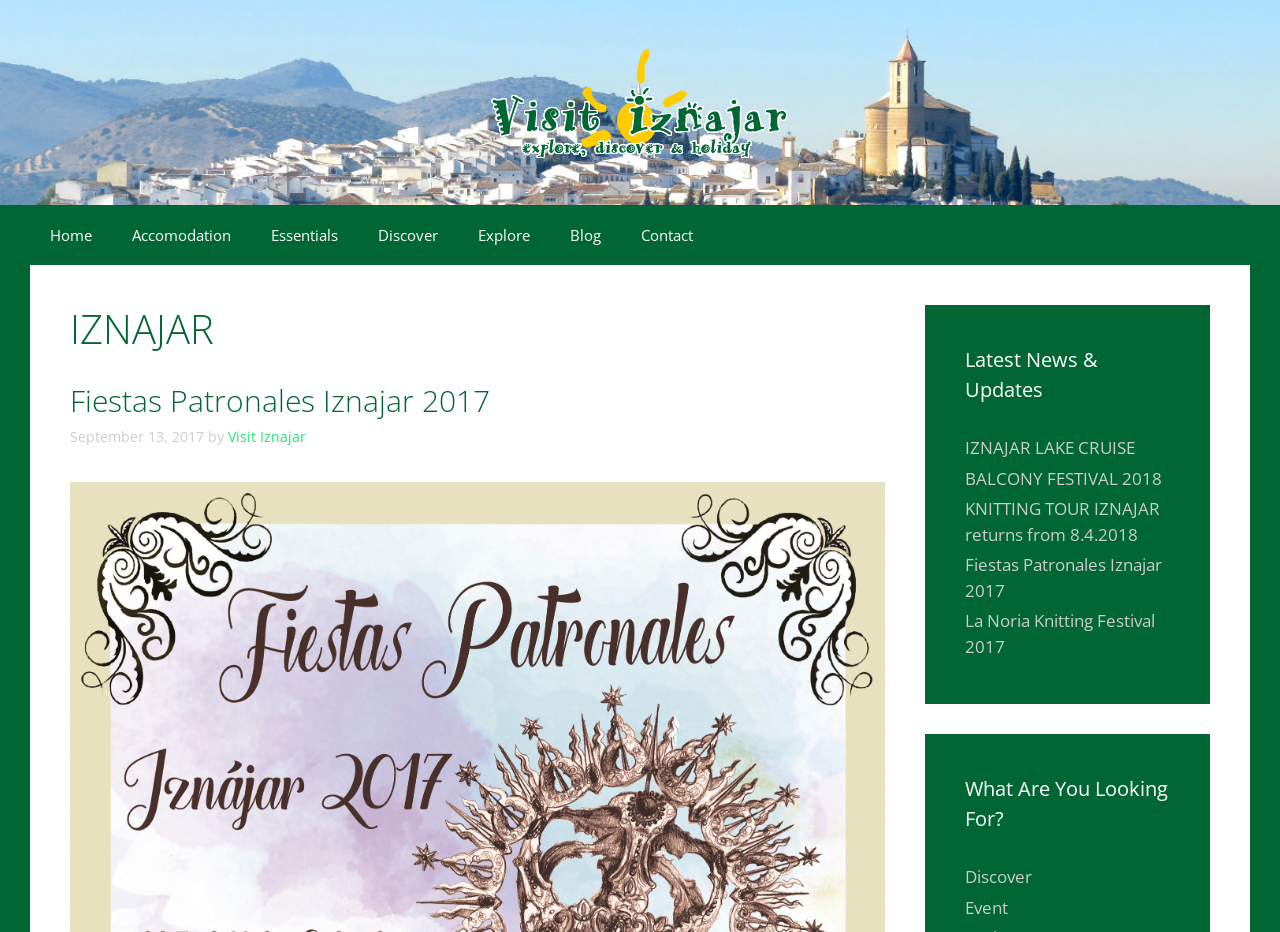Locate the bounding box coordinates of the element's region that should be clicked to carry out the following instruction: "Read about Fiestas Patronales Iznajar 2017". The coordinates need to be four float numbers between 0 and 1, i.e., [left, top, right, bottom].

[0.055, 0.408, 0.383, 0.452]